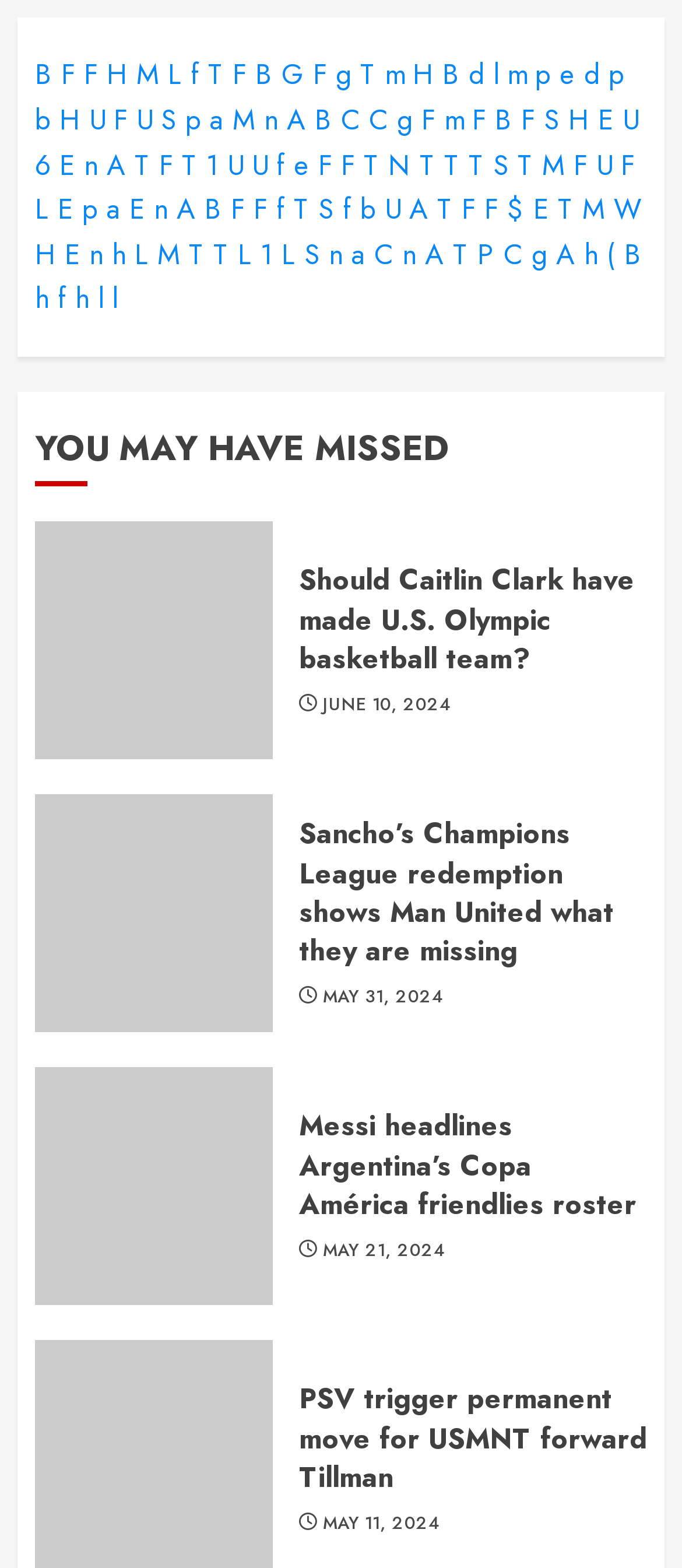Can you determine the bounding box coordinates of the area that needs to be clicked to fulfill the following instruction: "Click on link H"?

[0.156, 0.035, 0.187, 0.061]